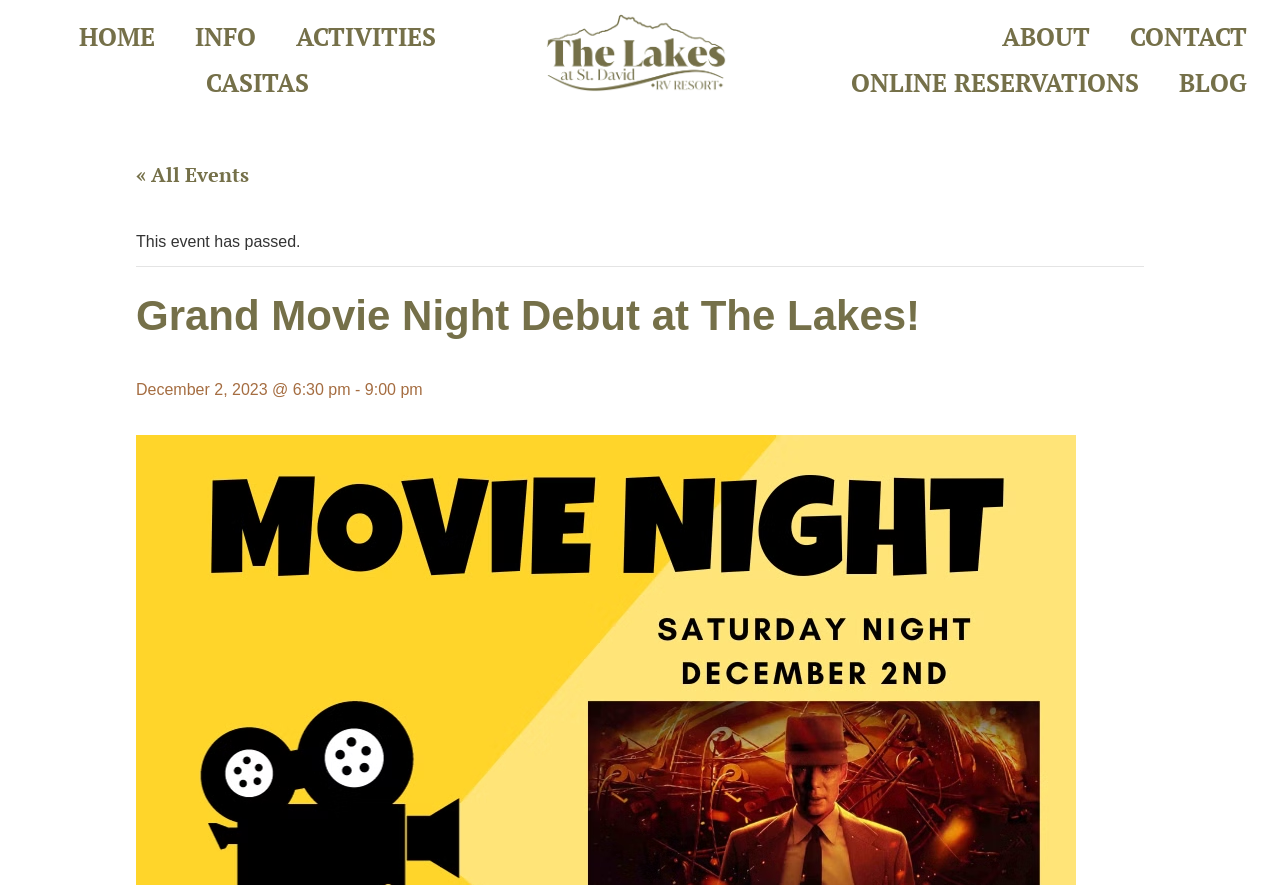What is the date of the Grand Movie Night event?
Using the information from the image, provide a comprehensive answer to the question.

I found the answer by looking at the heading element with the text 'December 2, 2023 @ 6:30 pm - 9:00 pm' which provides the date and time of the event.